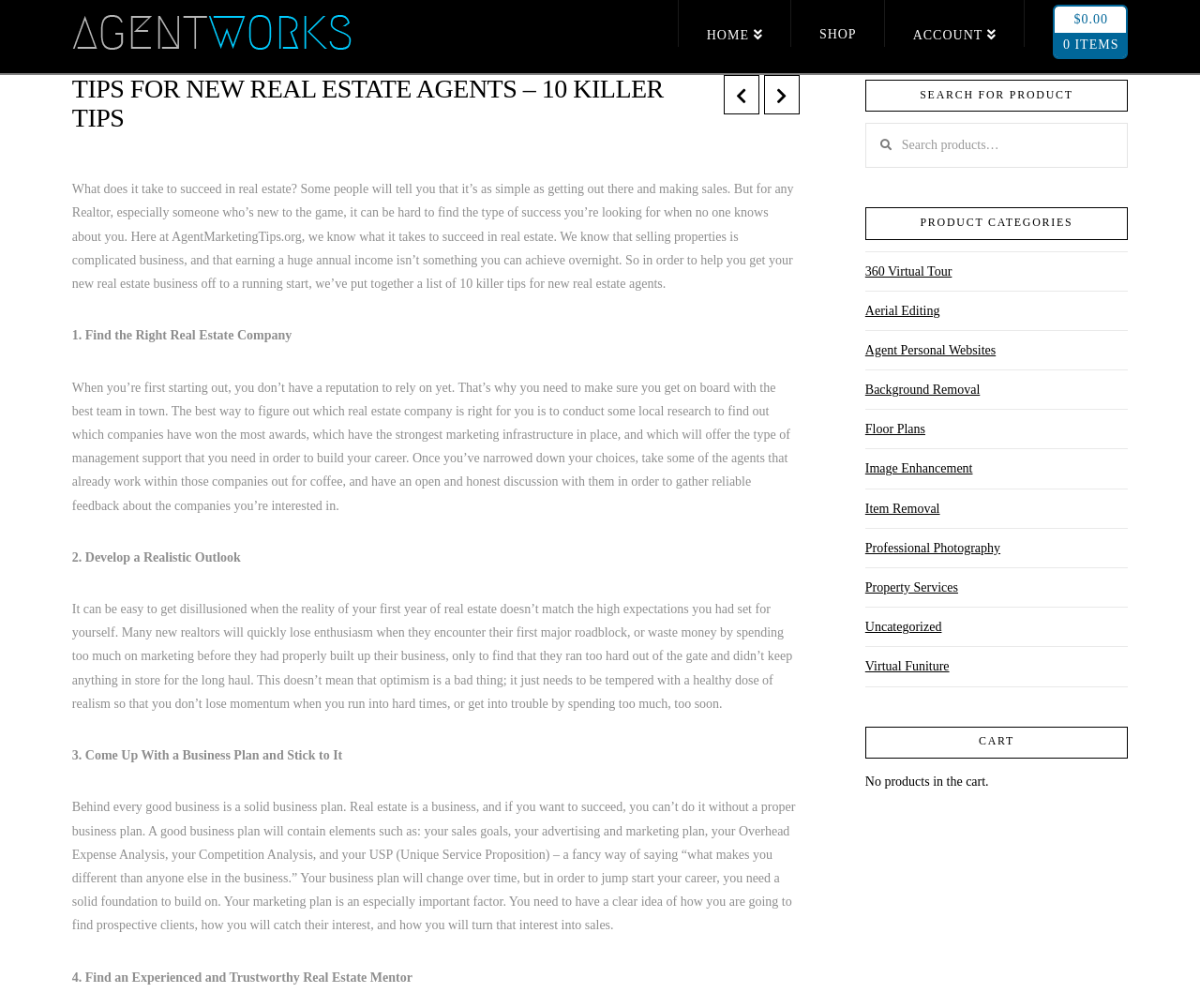Please provide the bounding box coordinates for the UI element as described: "Floor Plans". The coordinates must be four floats between 0 and 1, represented as [left, top, right, bottom].

[0.721, 0.407, 0.771, 0.445]